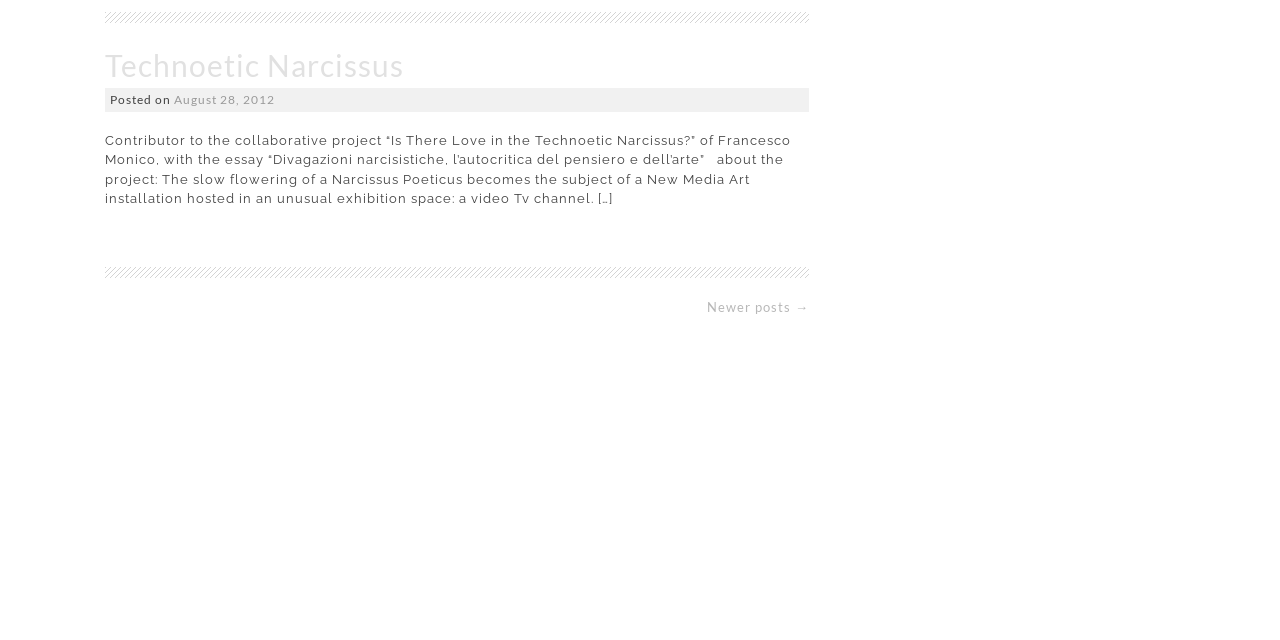Using the provided description August 28, 2012January 20, 2014, find the bounding box coordinates for the UI element. Provide the coordinates in (top-left x, top-left y, bottom-right x, bottom-right y) format, ensuring all values are between 0 and 1.

[0.136, 0.143, 0.215, 0.166]